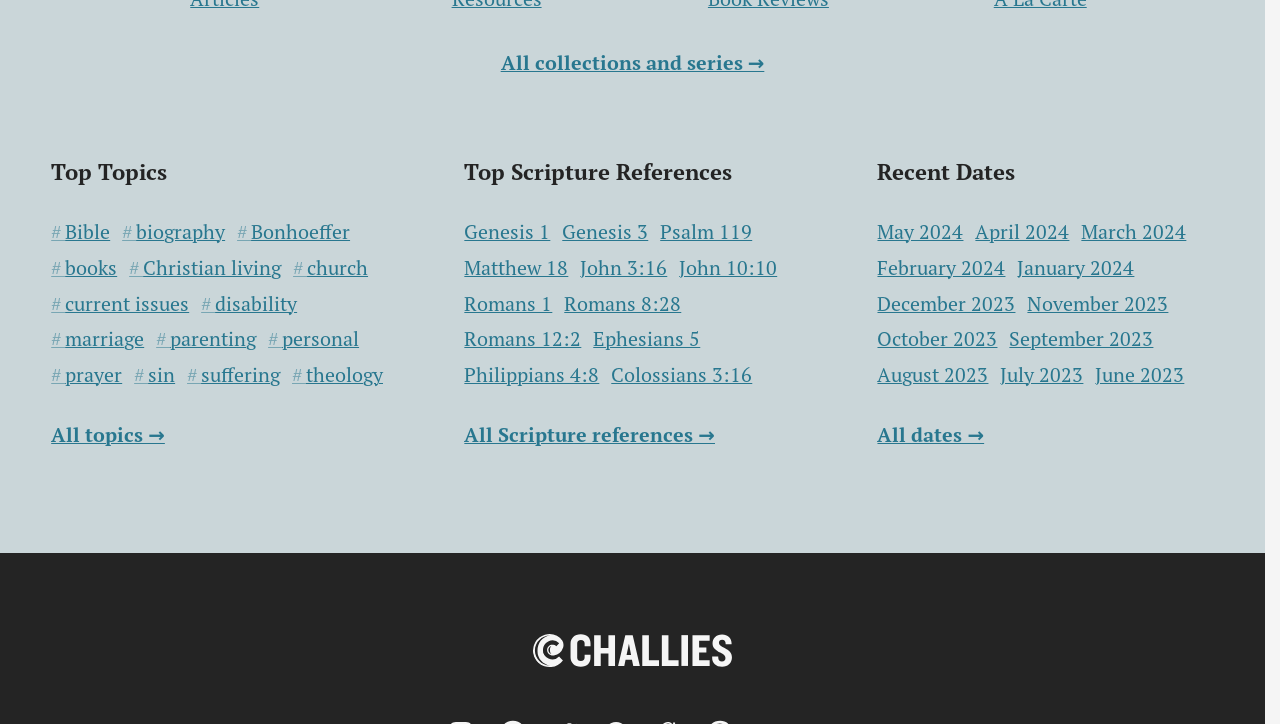Can you show the bounding box coordinates of the region to click on to complete the task described in the instruction: "Browse all collections and series"?

[0.391, 0.069, 0.597, 0.103]